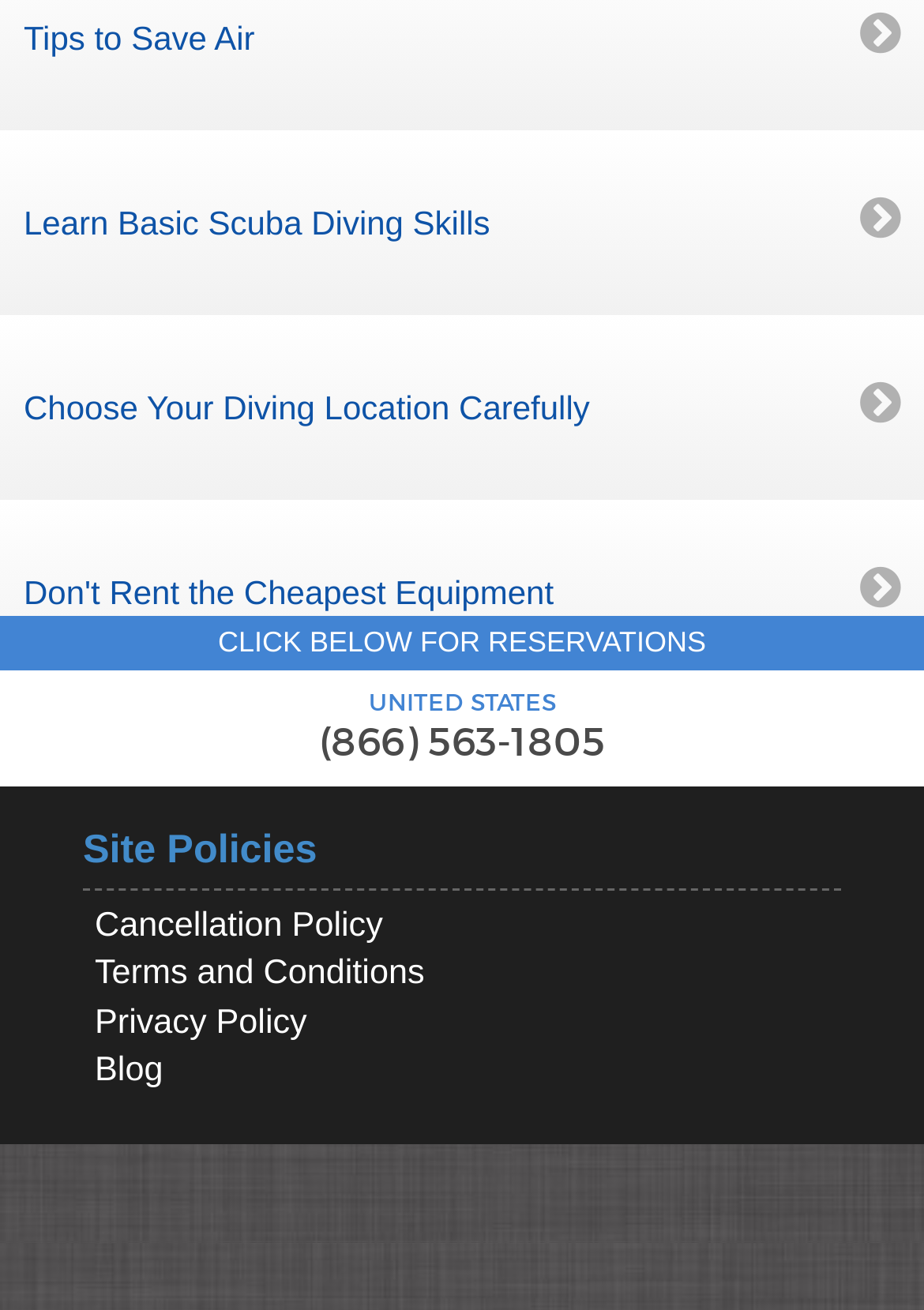Extract the bounding box coordinates for the HTML element that matches this description: "Blog". The coordinates should be four float numbers between 0 and 1, i.e., [left, top, right, bottom].

[0.103, 0.804, 0.176, 0.832]